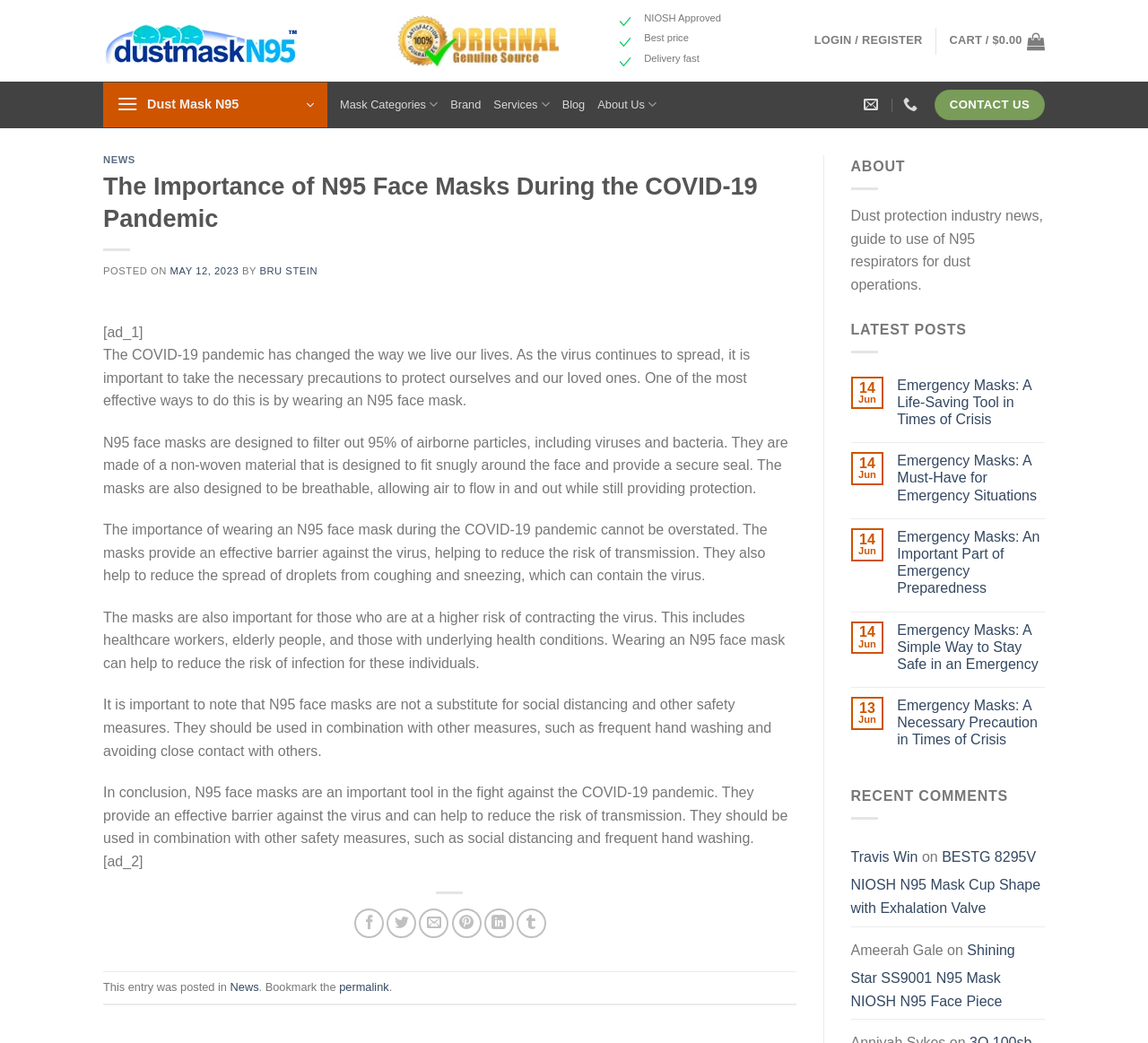Determine the main heading text of the webpage.

The Importance of N95 Face Masks During the COVID-19 Pandemic